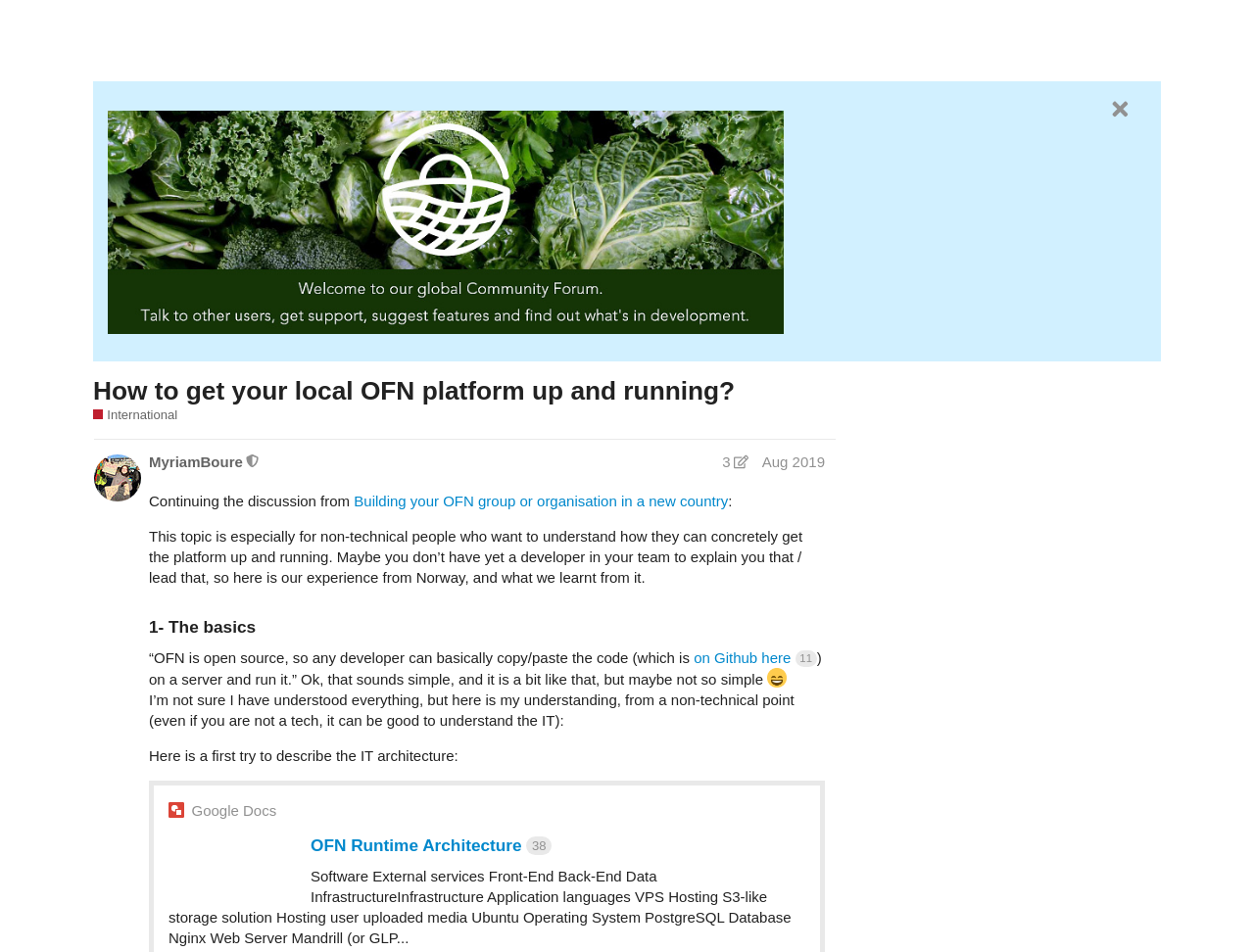Predict the bounding box of the UI element based on this description: "alt="Open Food Network Community"".

[0.074, 0.01, 0.105, 0.051]